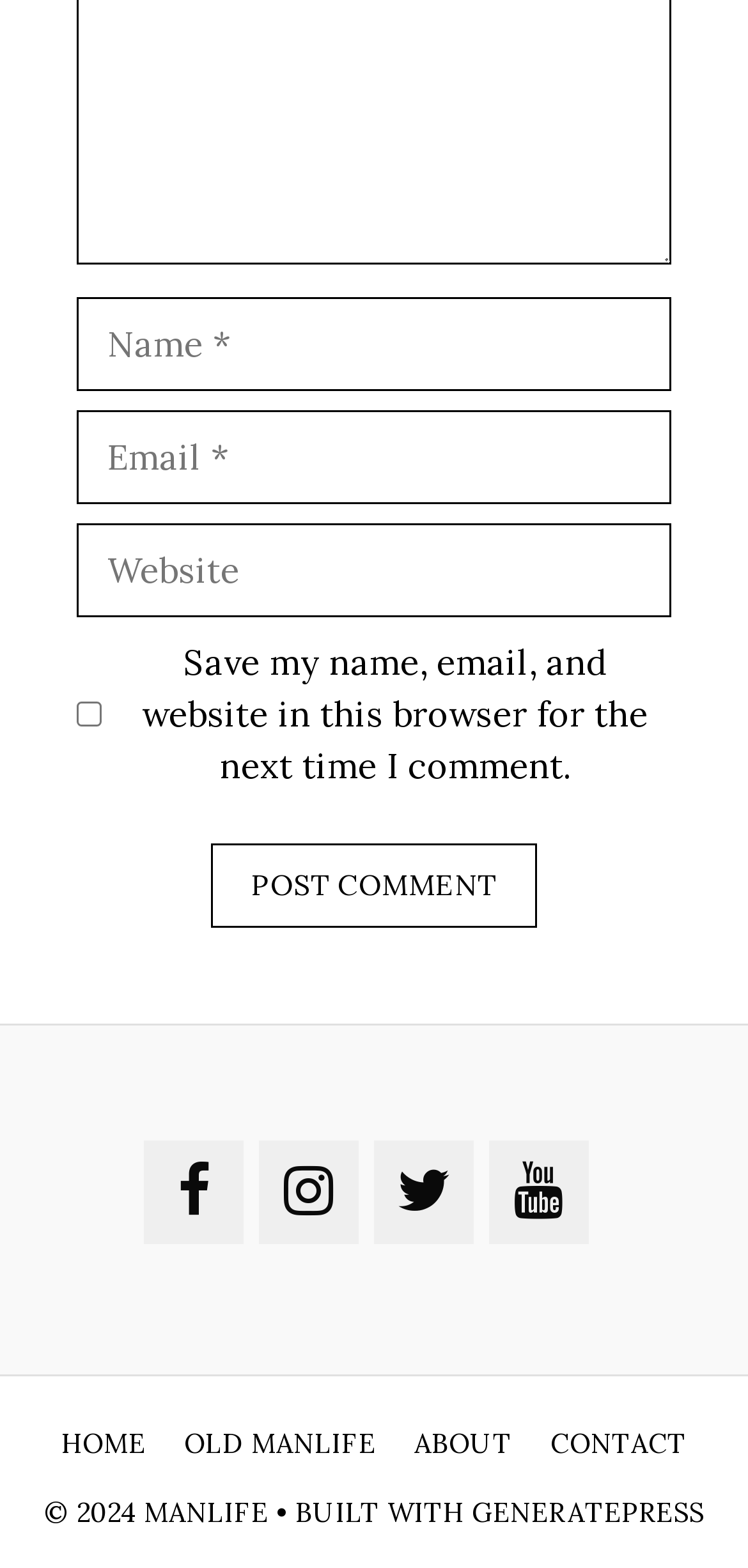Reply to the question with a single word or phrase:
How many navigation links are available at the top?

4